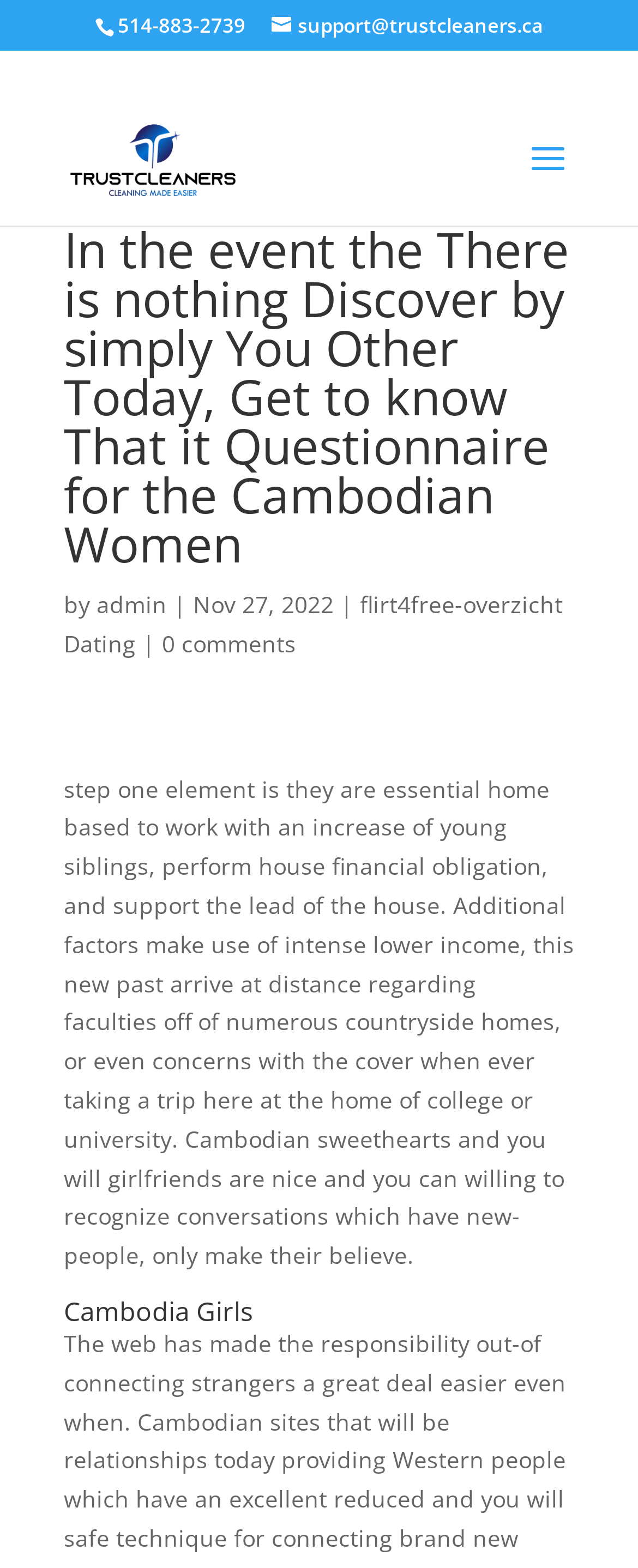Please locate the UI element described by "parent_node: Cart (0) aria-label="Open menu"" and provide its bounding box coordinates.

None